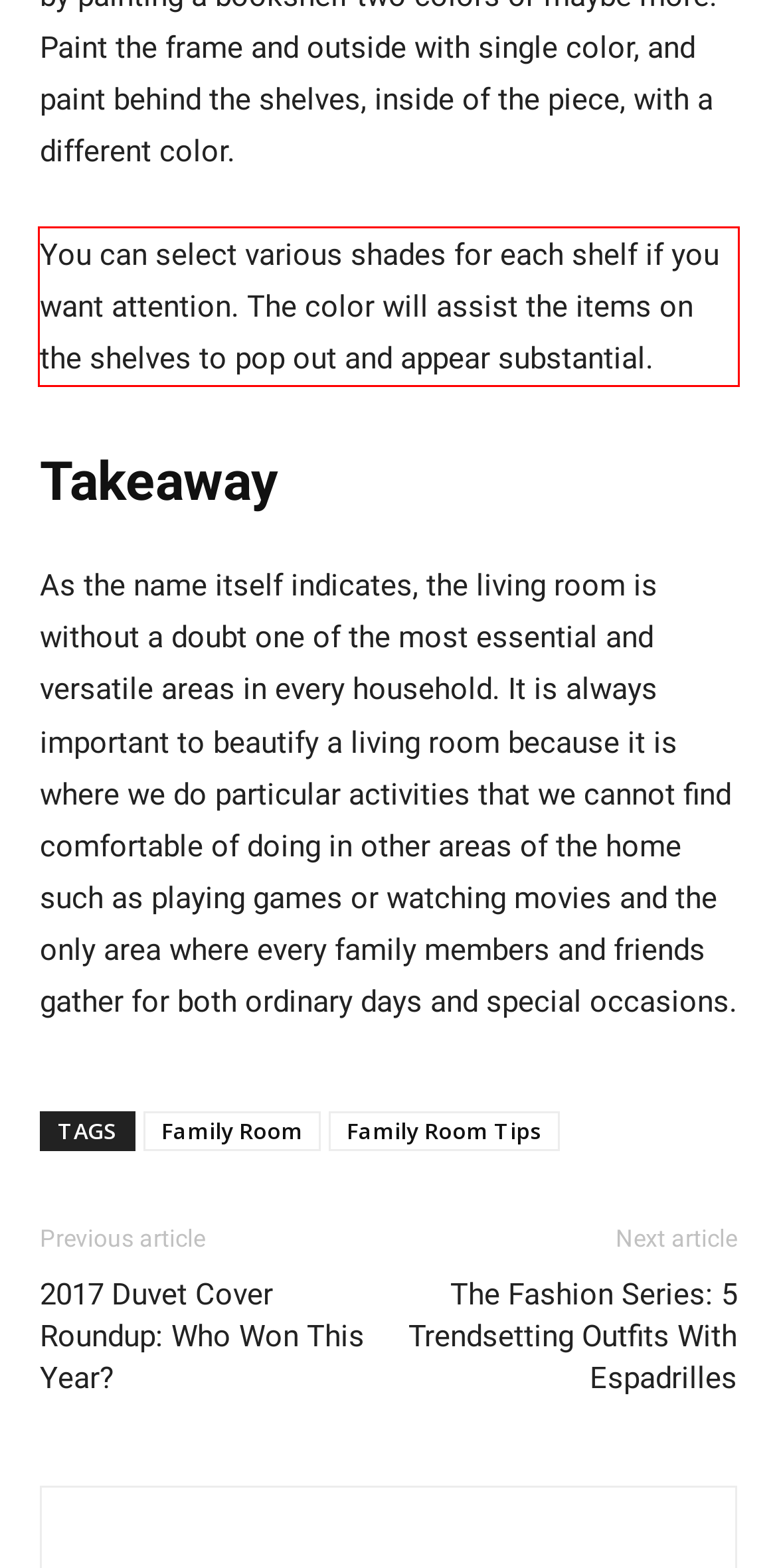You are provided with a screenshot of a webpage that includes a UI element enclosed in a red rectangle. Extract the text content inside this red rectangle.

You can select various shades for each shelf if you want attention. The color will assist the items on the shelves to pop out and appear substantial.